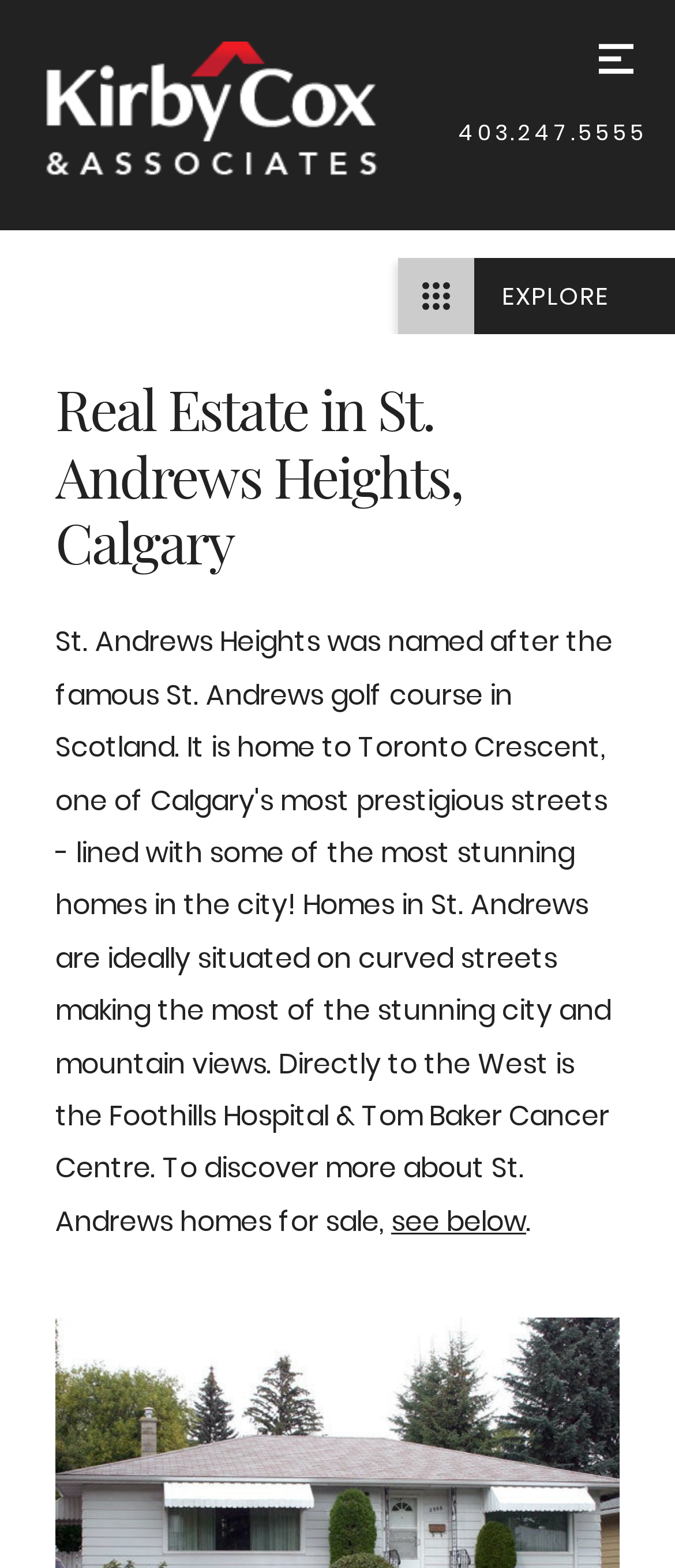Provide the bounding box coordinates of the HTML element described as: "parent_node: 0". The bounding box coordinates should be four float numbers between 0 and 1, i.e., [left, top, right, bottom].

None